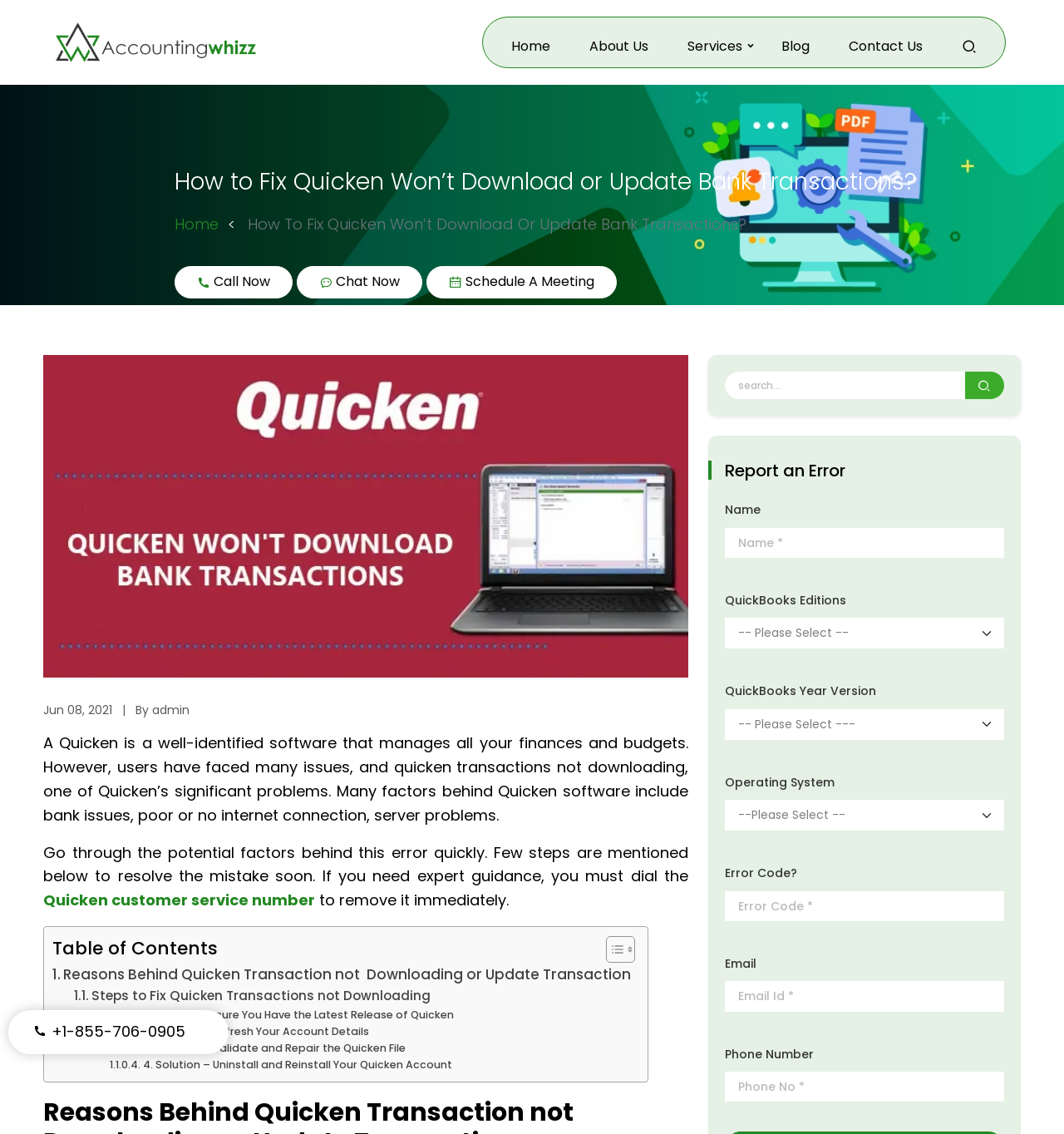Please identify the bounding box coordinates of the clickable region that I should interact with to perform the following instruction: "Search for something". The coordinates should be expressed as four float numbers between 0 and 1, i.e., [left, top, right, bottom].

[0.681, 0.328, 0.944, 0.352]